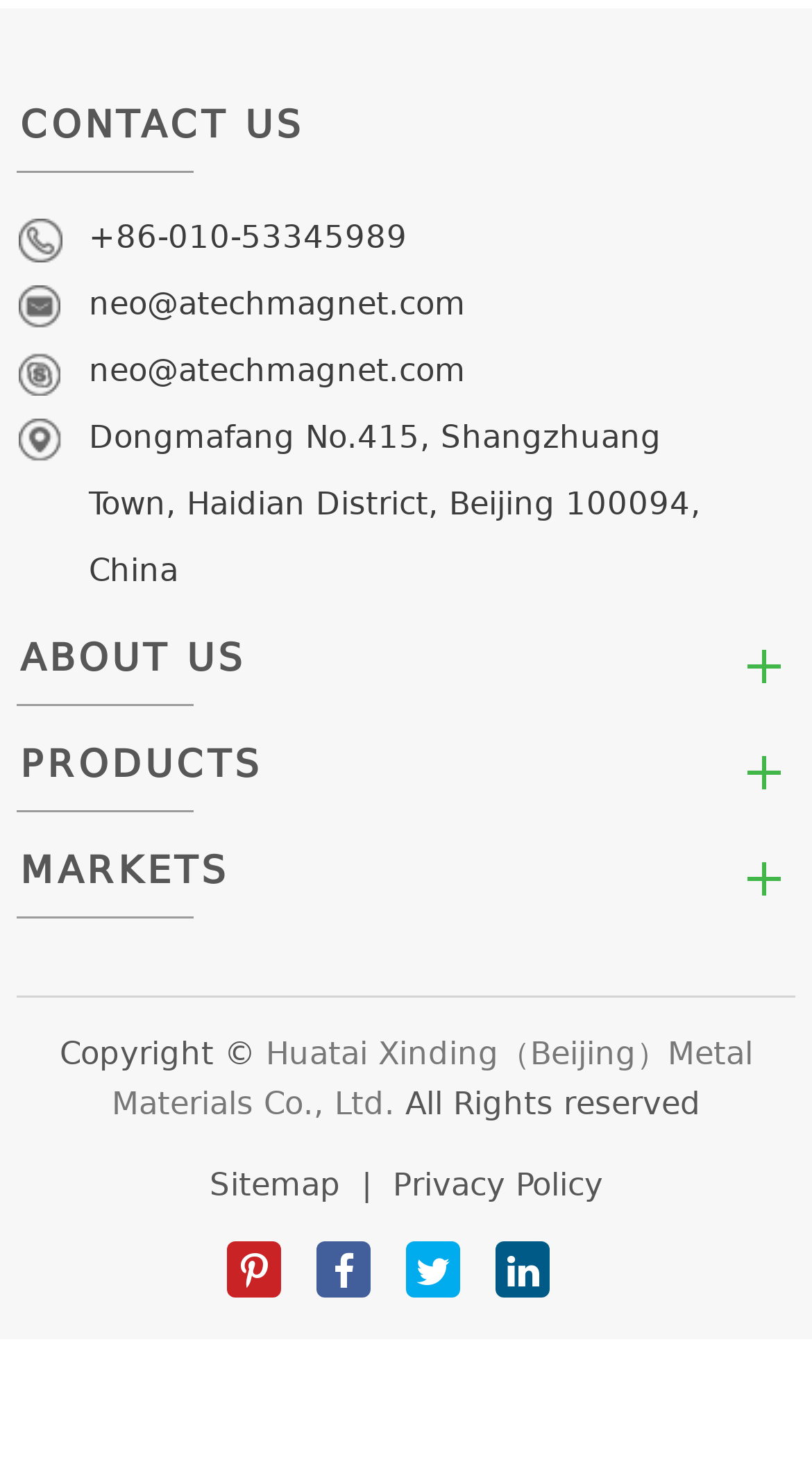Please find the bounding box for the UI element described by: "Electronics & Electrical Appliances".

[0.02, 0.788, 0.98, 0.833]